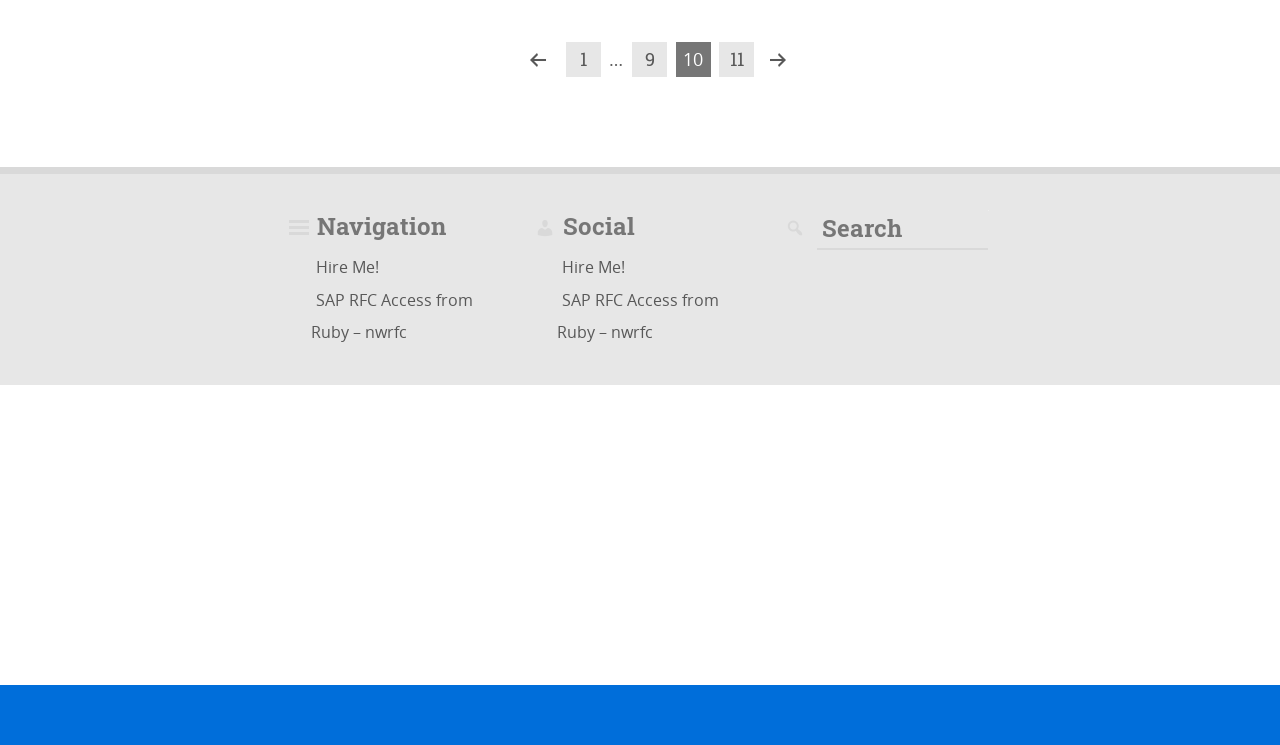Locate the bounding box coordinates of the clickable part needed for the task: "Switch to English".

None